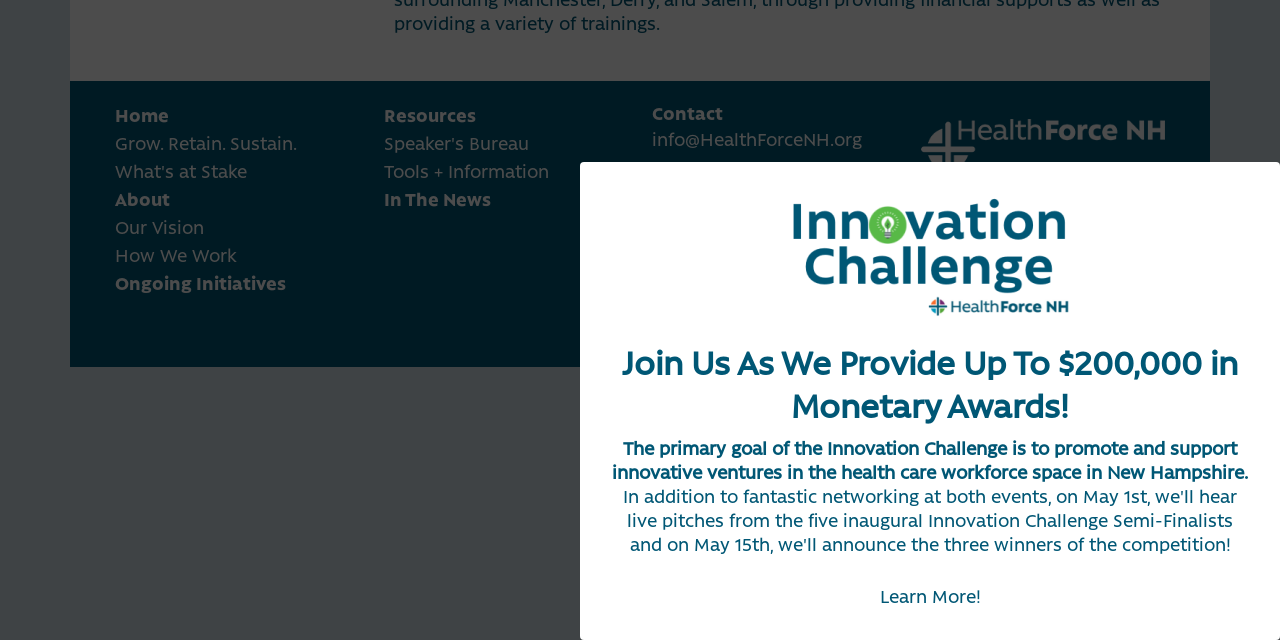Locate the bounding box coordinates of the UI element described by: "Ongoing Initiatives". Provide the coordinates as four float numbers between 0 and 1, formatted as [left, top, right, bottom].

[0.09, 0.42, 0.281, 0.464]